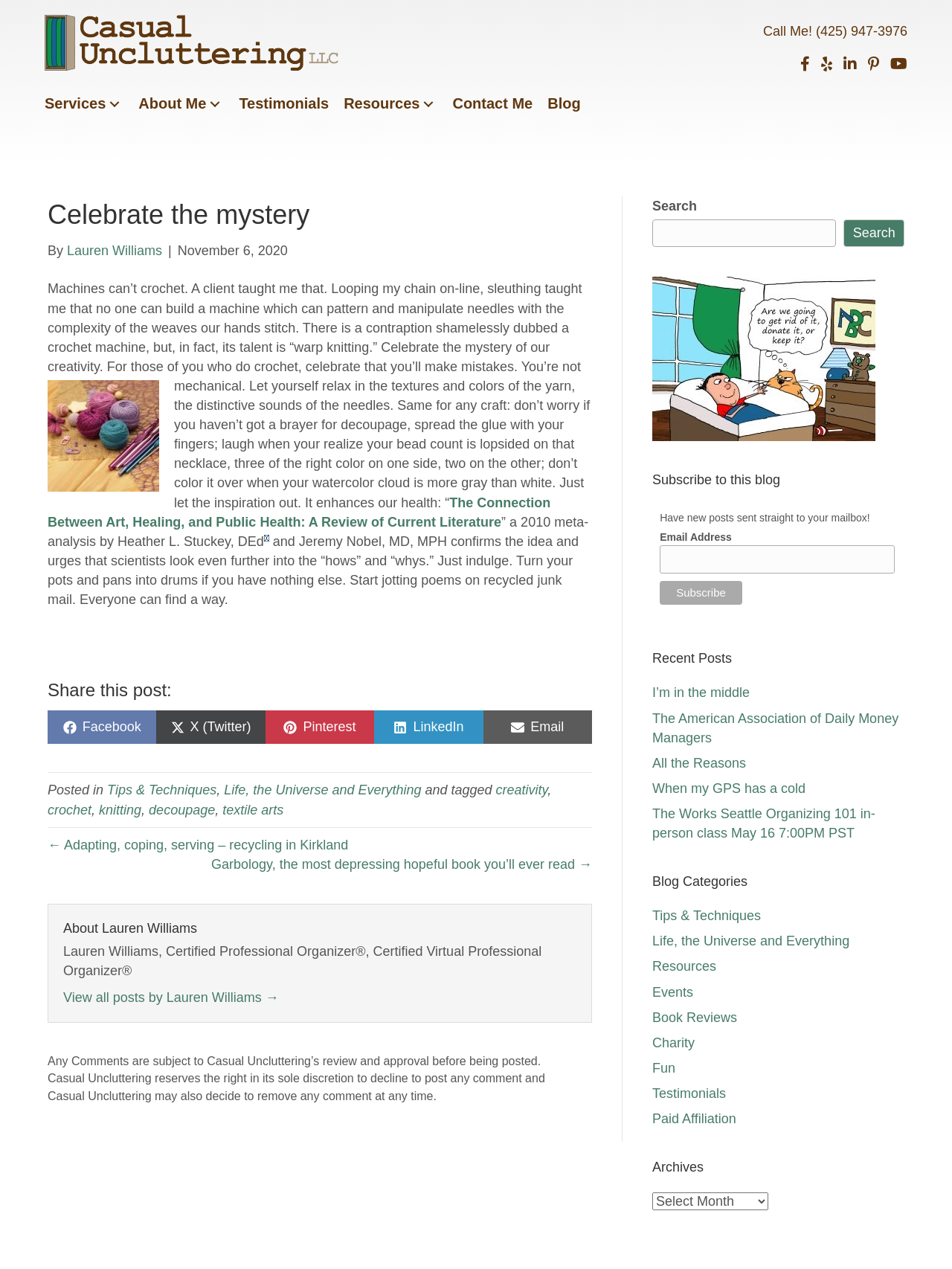Please specify the bounding box coordinates for the clickable region that will help you carry out the instruction: "Search for something".

[0.685, 0.173, 0.878, 0.195]